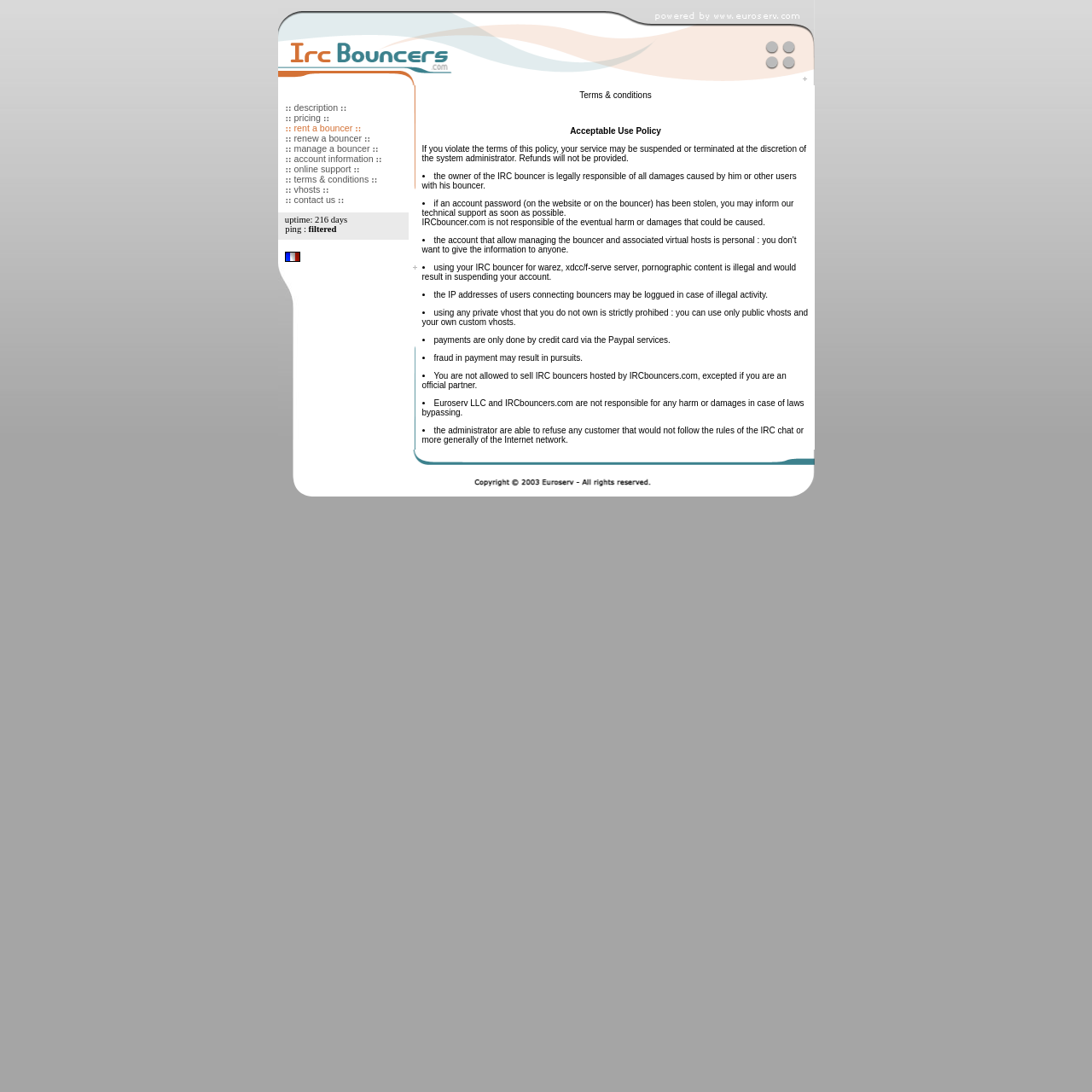Using the details from the image, please elaborate on the following question: What is the uptime of the IRC bouncer?

The uptime of the IRC bouncer is displayed on the webpage, indicating that it has been running continuously for 216 days.